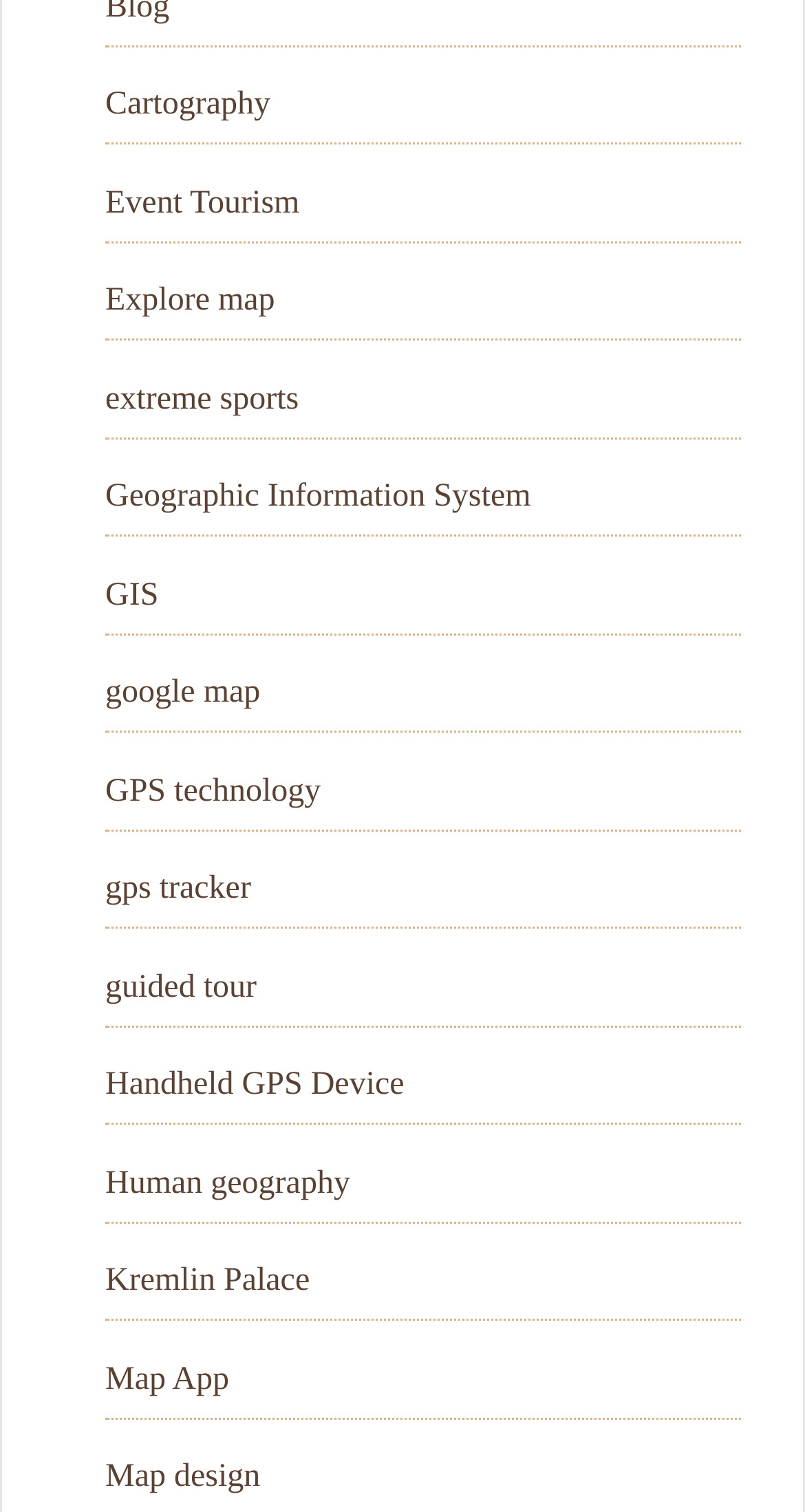Respond with a single word or phrase:
How many links are on the webpage?

19